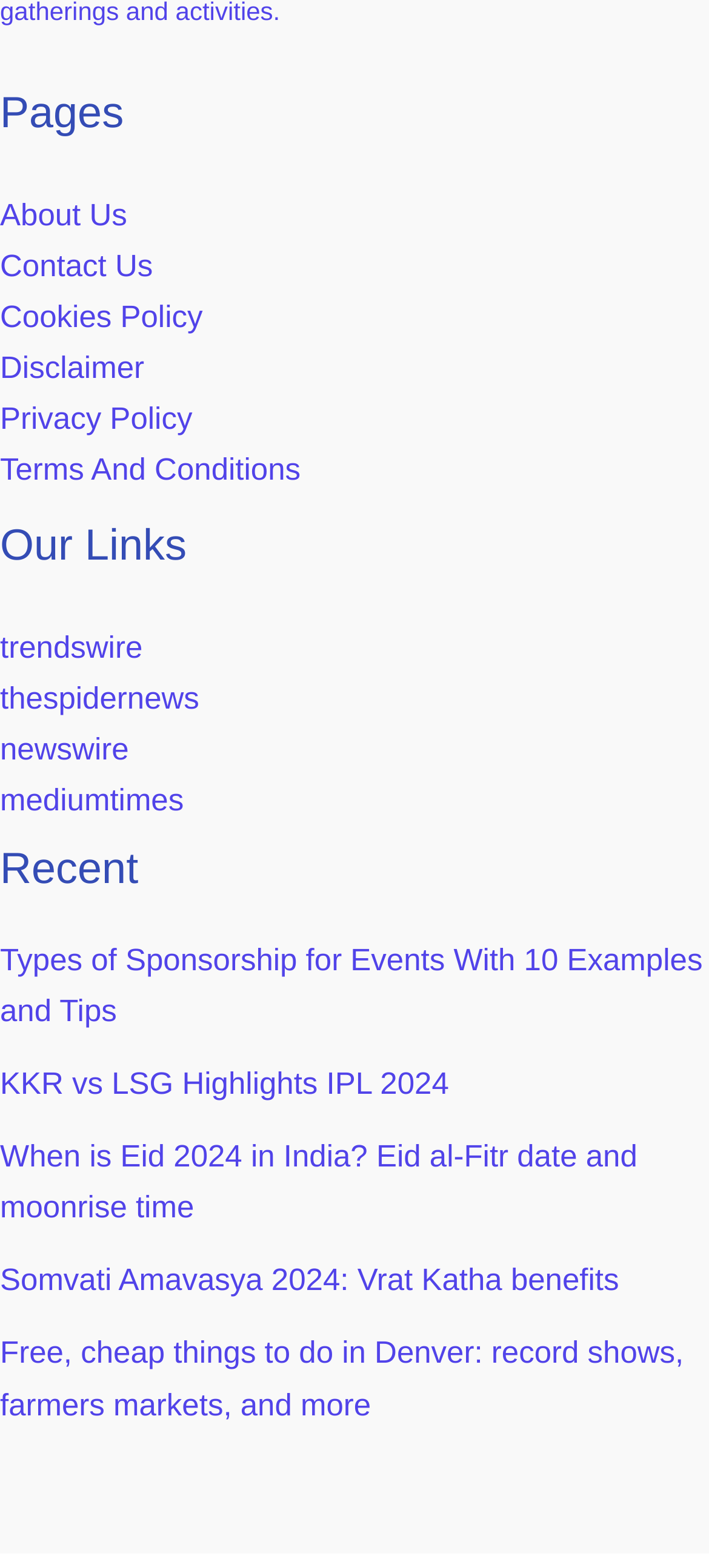Give a one-word or one-phrase response to the question: 
How many footer widgets are there?

3